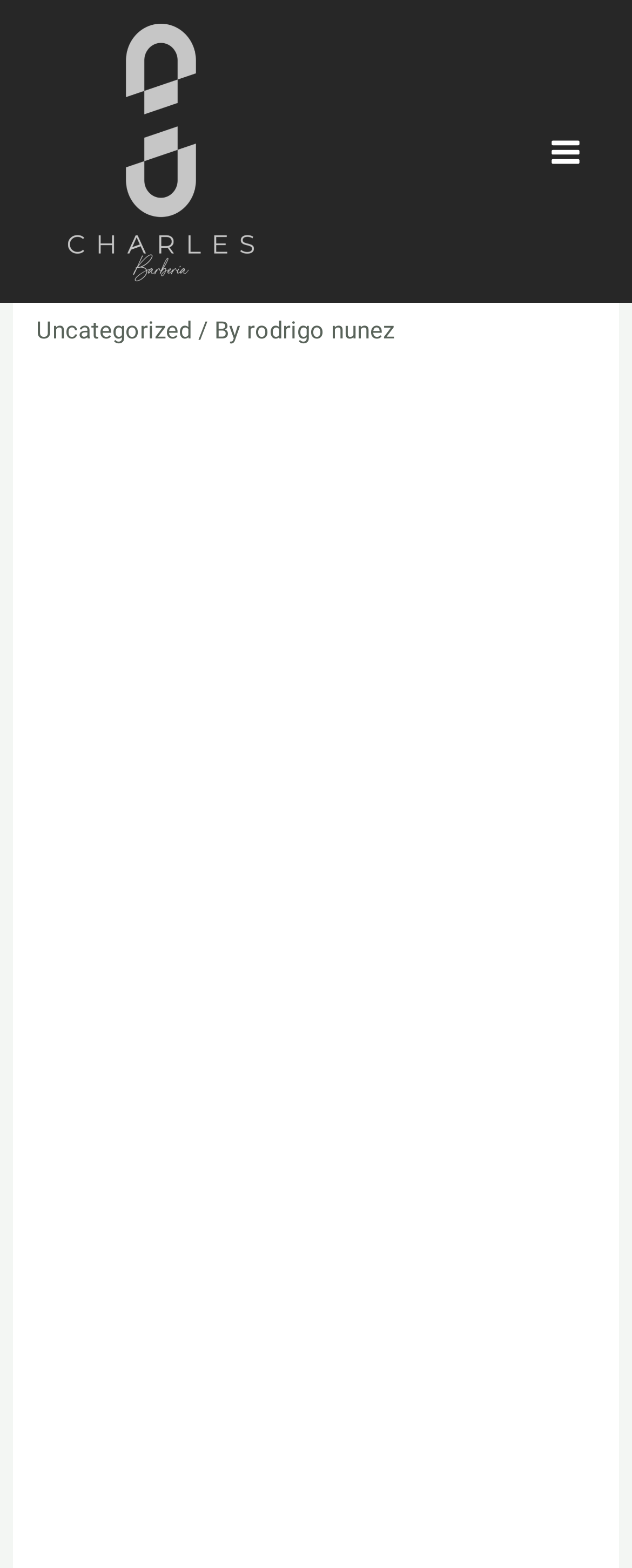Identify the webpage's primary heading and generate its text.

Telling Your Partner You Could Have An Std For Teens